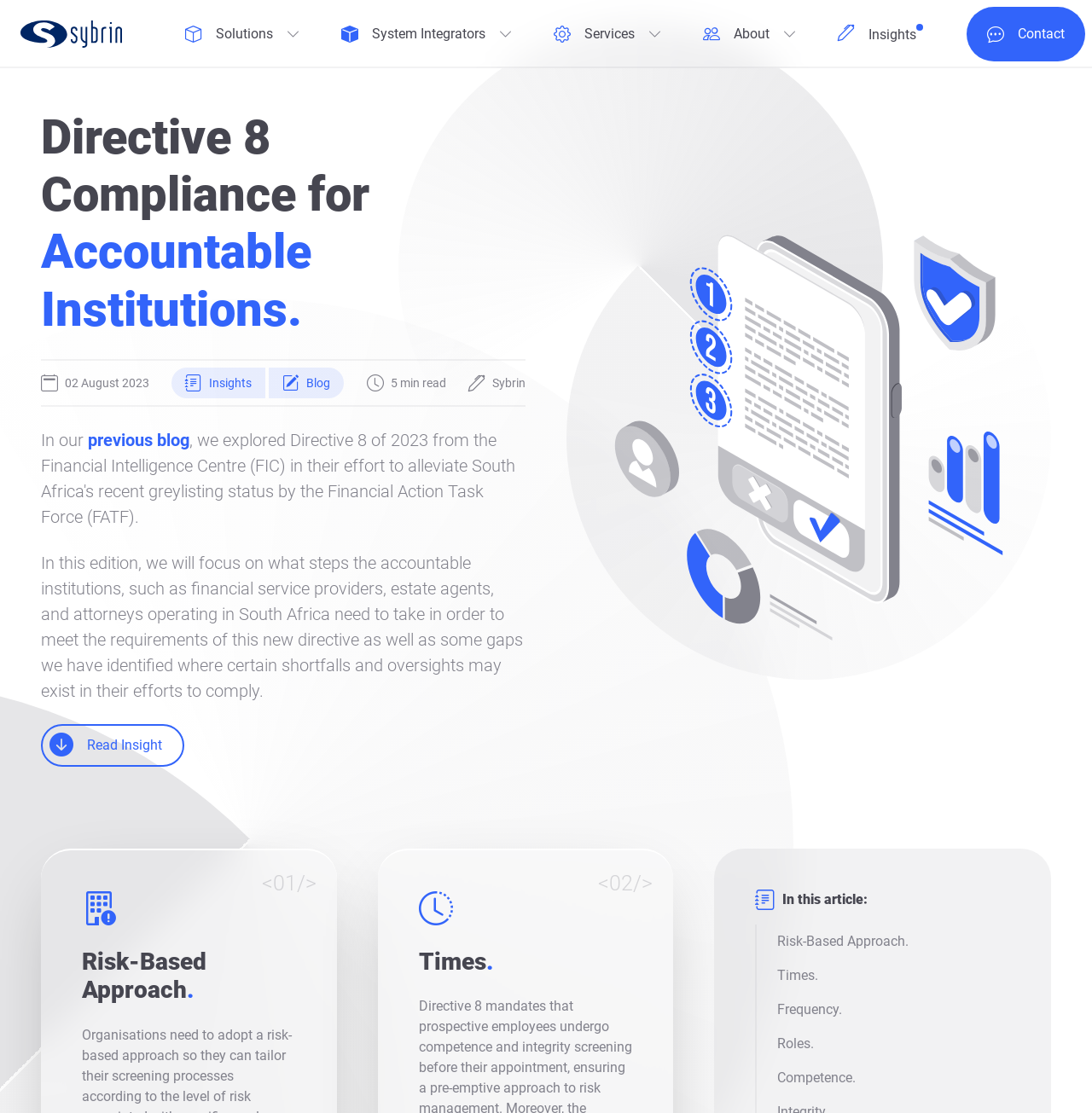Extract the bounding box coordinates for the UI element described as: "contact".

[0.885, 0.006, 0.994, 0.055]